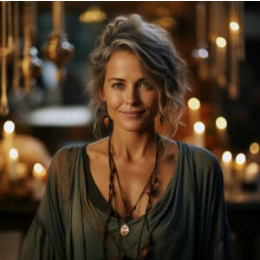Provide an extensive narrative of what is shown in the image.

The image features a woman with curly, shoulder-length blonde hair, softly illuminated by the warm glow of candlelight. She wears an earthy, loose-fitting top and has layered necklaces around her neck, suggesting a bohemian style. The background is richly decorated with various candles, creating a serene and mystical ambiance. This setting complements her inviting smile, reflecting a sense of wisdom and approachability. While her expression exudes confidence and warmth, the scene evokes a blend of spirituality and personal connection, hinting at her passions related to numerology, astrology, and tarot. This resonates with her identity as a guide, as described in her biography on the associated webpage.